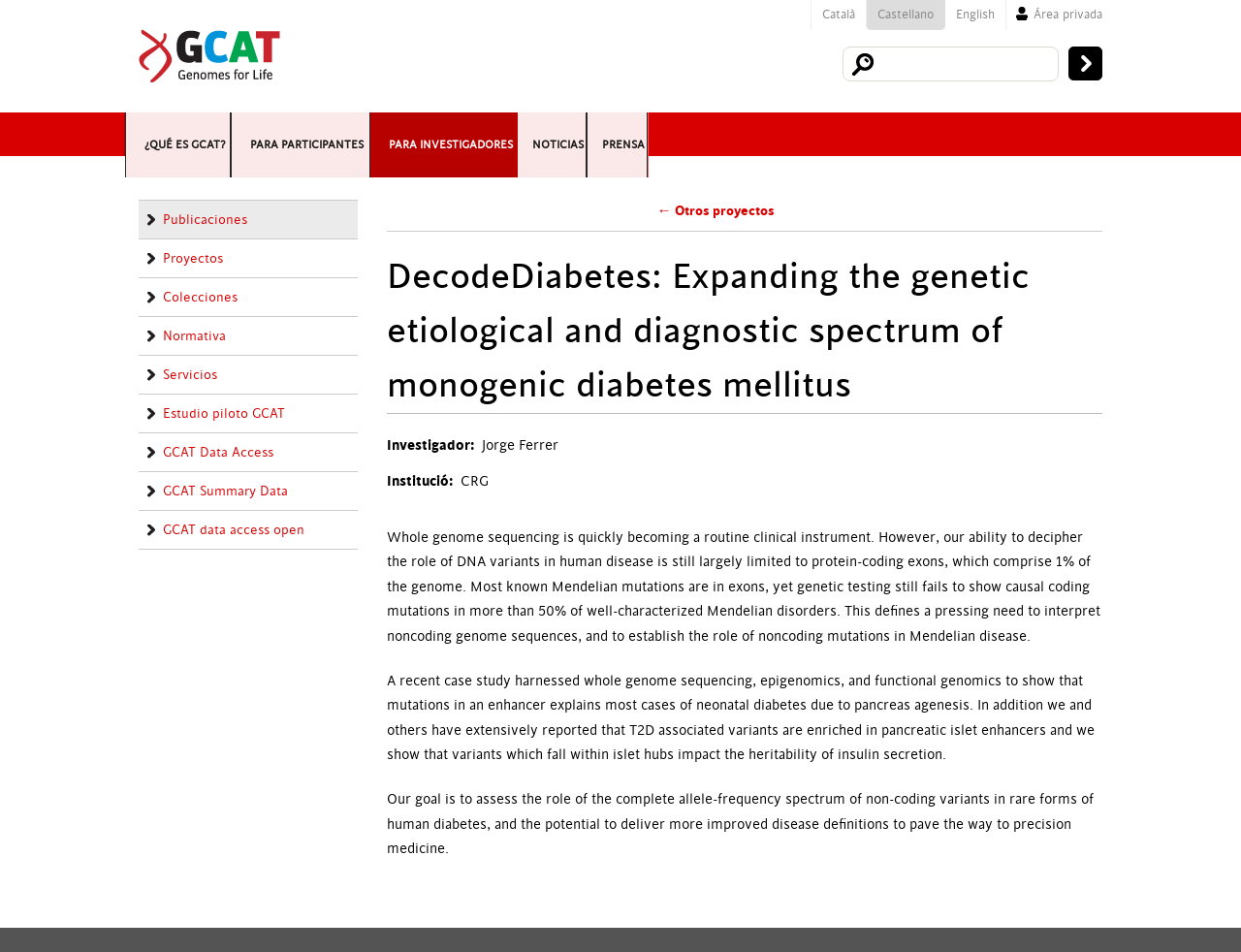Provide the bounding box coordinates of the area you need to click to execute the following instruction: "View DecodeDiabetes project details".

[0.312, 0.262, 0.888, 0.434]